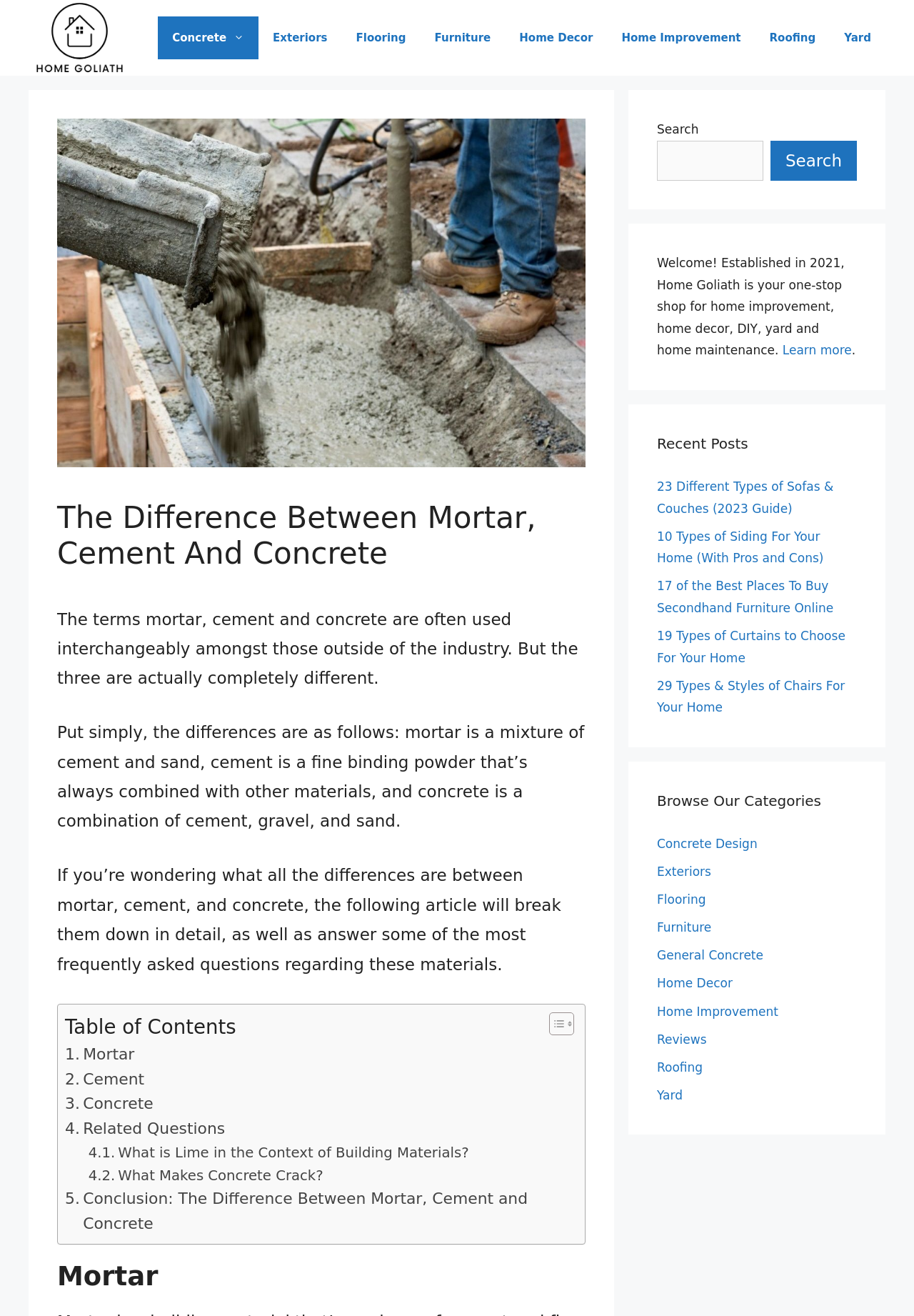What is the purpose of the table of contents?
Craft a detailed and extensive response to the question.

The table of contents is a feature on the webpage that allows users to navigate the article more easily. It provides links to different sections of the article, such as 'Mortar', 'Cement', 'Concrete', and 'Related Questions', allowing users to jump directly to the section they are interested in.